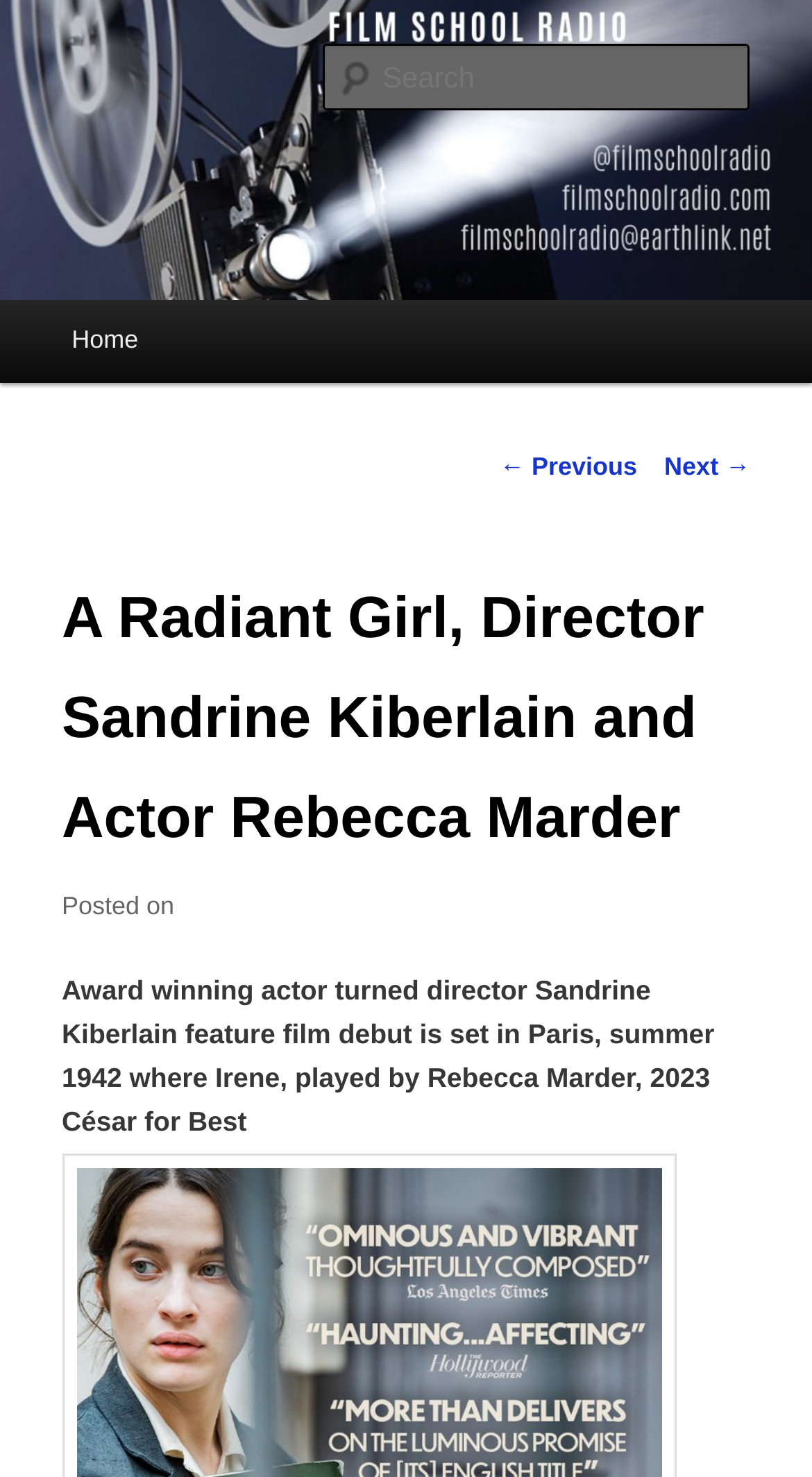Please reply to the following question with a single word or a short phrase:
What is the search function for?

Searching